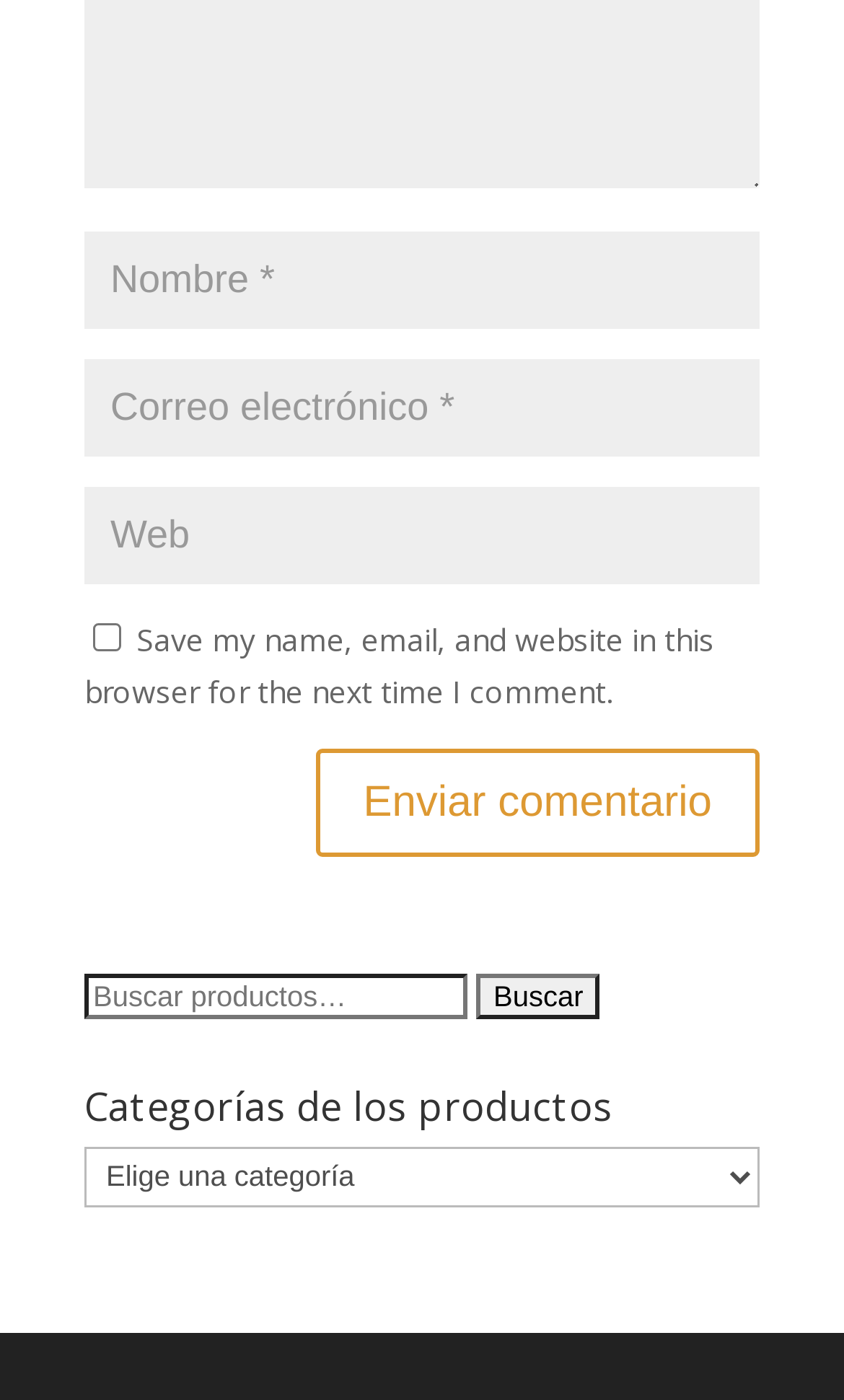What is the category section about?
Refer to the image and offer an in-depth and detailed answer to the question.

The heading 'Categorías de los productos' suggests that the category section is about categorizing products, and the combobox below it likely allows users to select a product category.